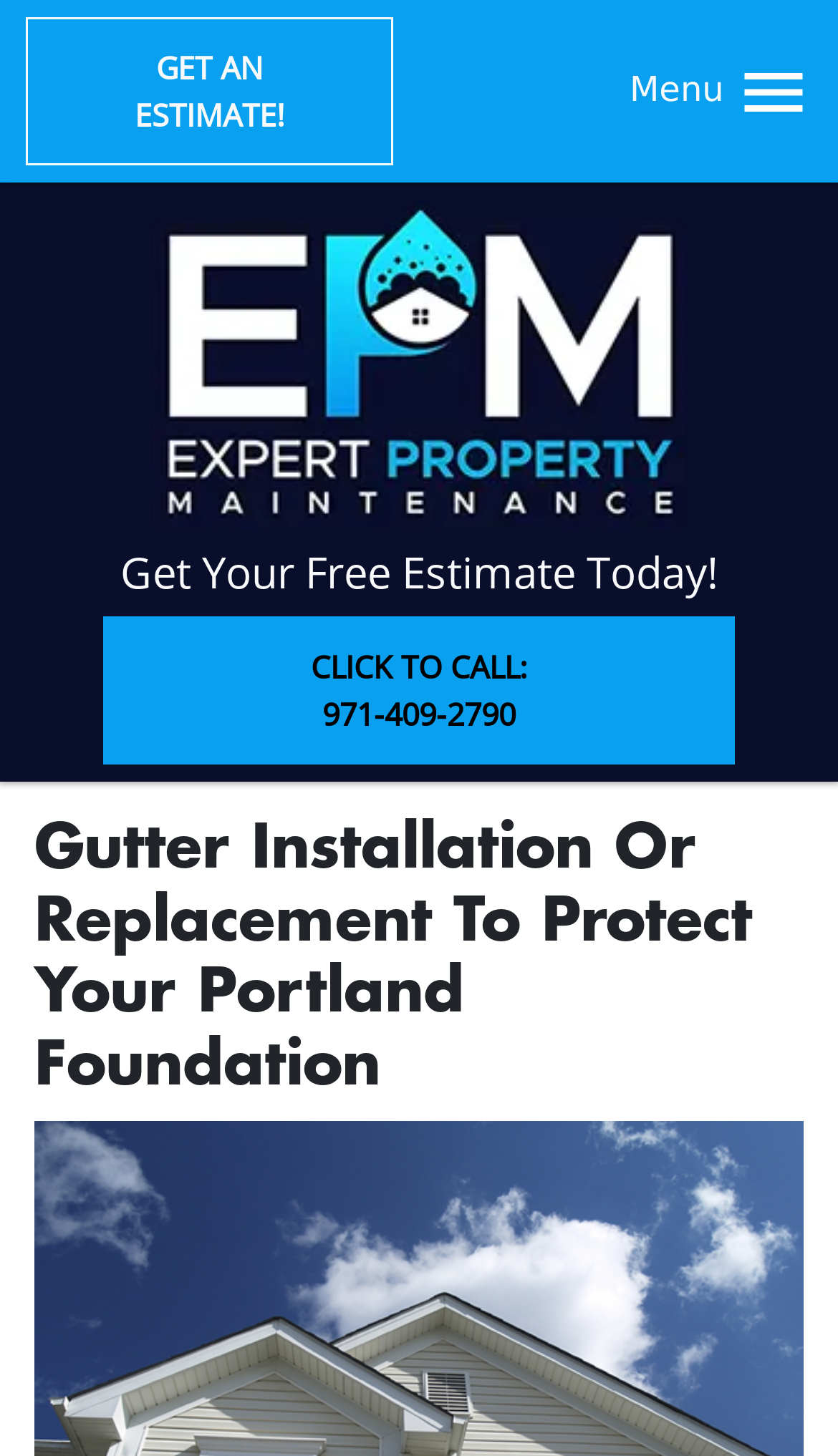Determine the bounding box for the UI element that matches this description: "Get an Estimate!".

[0.031, 0.012, 0.469, 0.114]